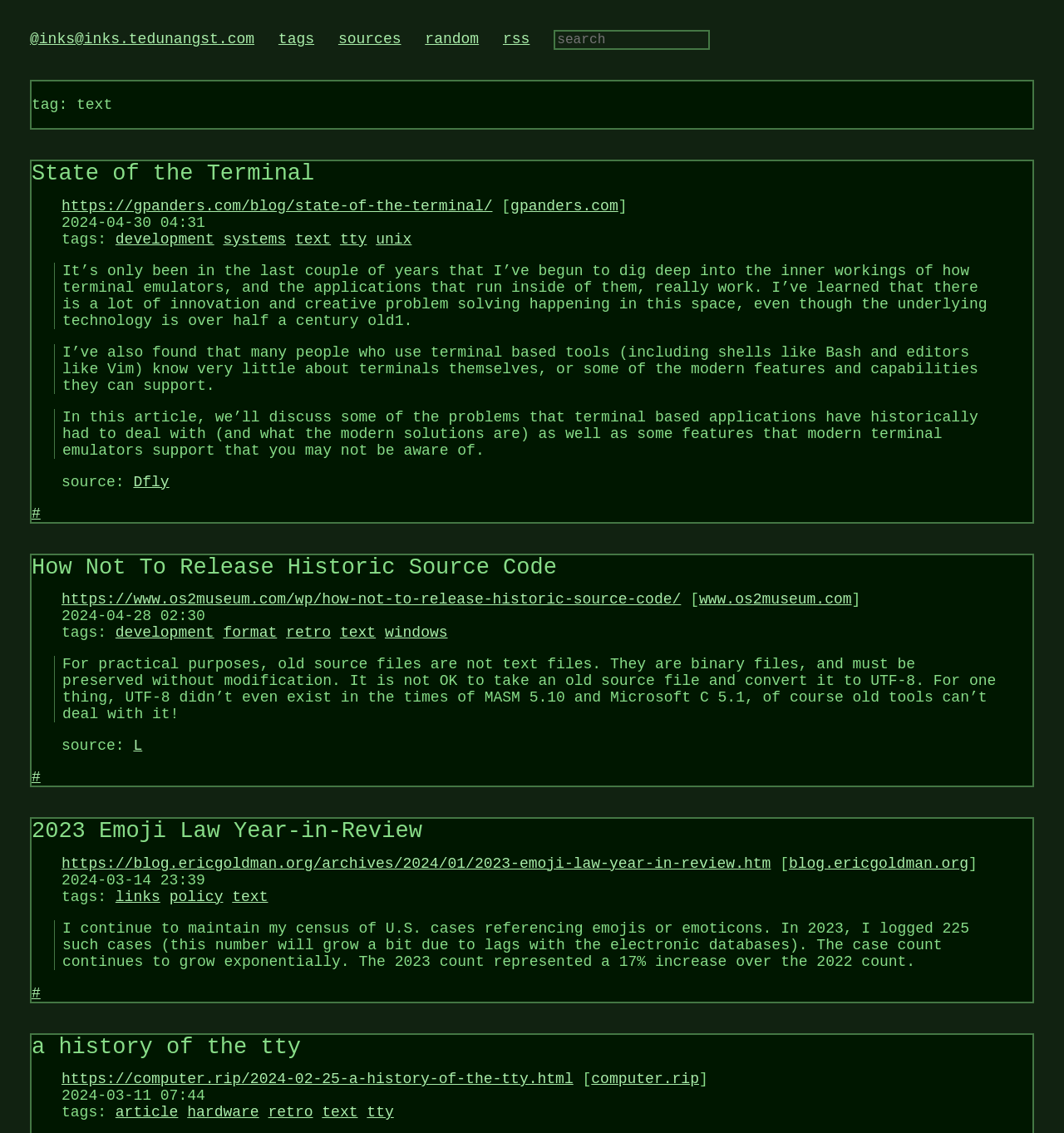Provide a comprehensive caption for the webpage.

The webpage appears to be a blog or news aggregator, featuring a collection of articles and links. At the top, there are five links: "inks", "tags", "sources", "random", and "rss", which are evenly spaced and aligned horizontally. Below these links, there is a search box labeled "search".

The main content of the page is divided into four sections, each containing an article with a title, a link to the original source, and a brief excerpt or summary. The articles are stacked vertically, with the most recent one at the top.

The first article is titled "State of the Terminal" and features a link to the original source, "gpanders.com". The excerpt discusses the inner workings of terminal emulators and the applications that run inside them.

The second article is titled "How Not To Release Historic Source Code" and features a link to the original source, "www.os2museum.com". The excerpt discusses the importance of preserving old source files without modification.

The third article is titled "2023 Emoji Law Year-in-Review" and features a link to the original source, "blog.ericgoldman.org". The excerpt discusses the growth of cases referencing emojis or emoticons in the US.

The fourth article is titled "a history of the tty" and features a link to the original source, "computer.rip". The excerpt discusses the history of the tty.

Each article has a set of tags or keywords associated with it, which are listed below the excerpt. These tags include "development", "systems", "text", "tty", "unix", "format", "retro", "windows", "links", "policy", "article", "hardware", and "retro".